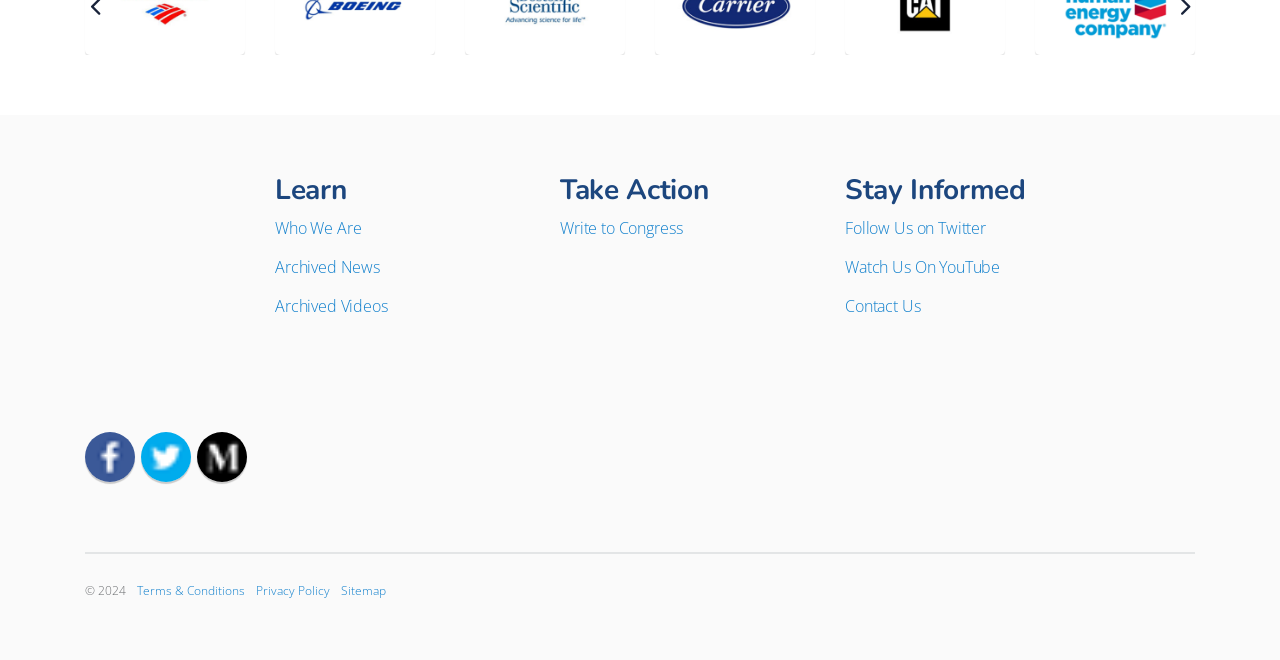Please determine the bounding box coordinates, formatted as (top-left x, top-left y, bottom-right x, bottom-right y), with all values as floating point numbers between 0 and 1. Identify the bounding box of the region described as: Sitemap

[0.266, 0.882, 0.302, 0.908]